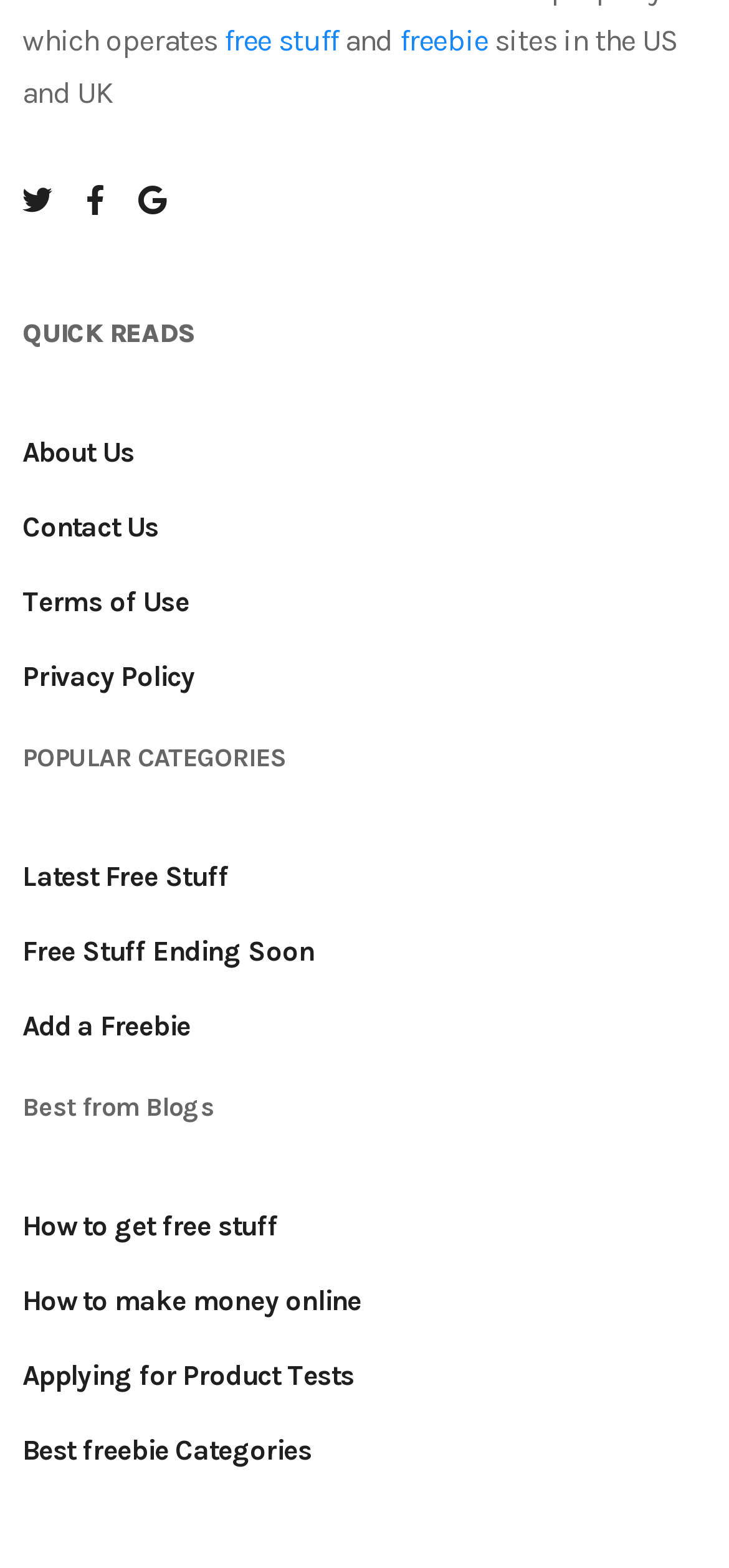Locate the bounding box of the user interface element based on this description: "Privacy Policy".

[0.031, 0.421, 0.268, 0.443]